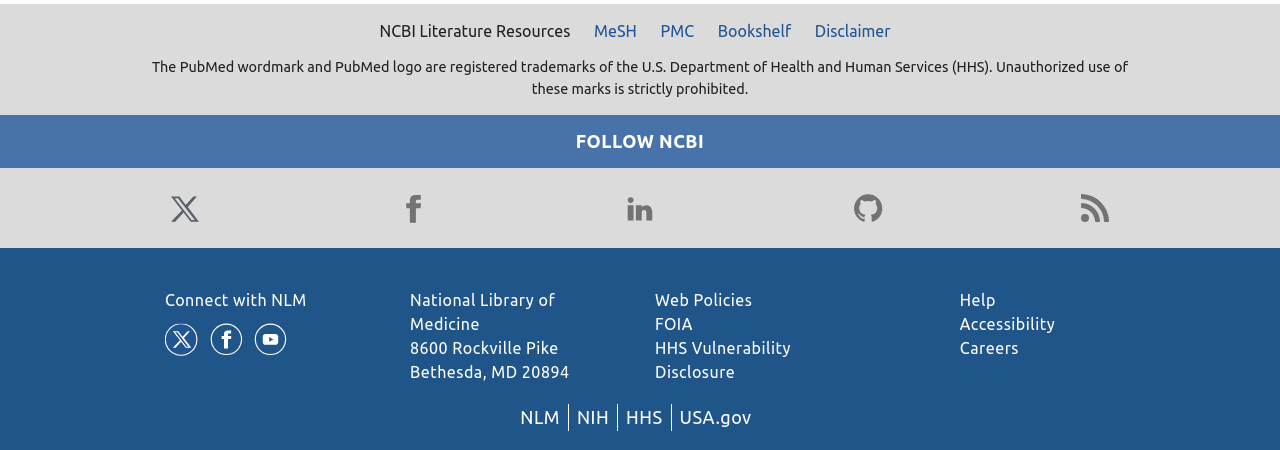What is the name of the library?
Look at the screenshot and give a one-word or phrase answer.

National Library of Medicine